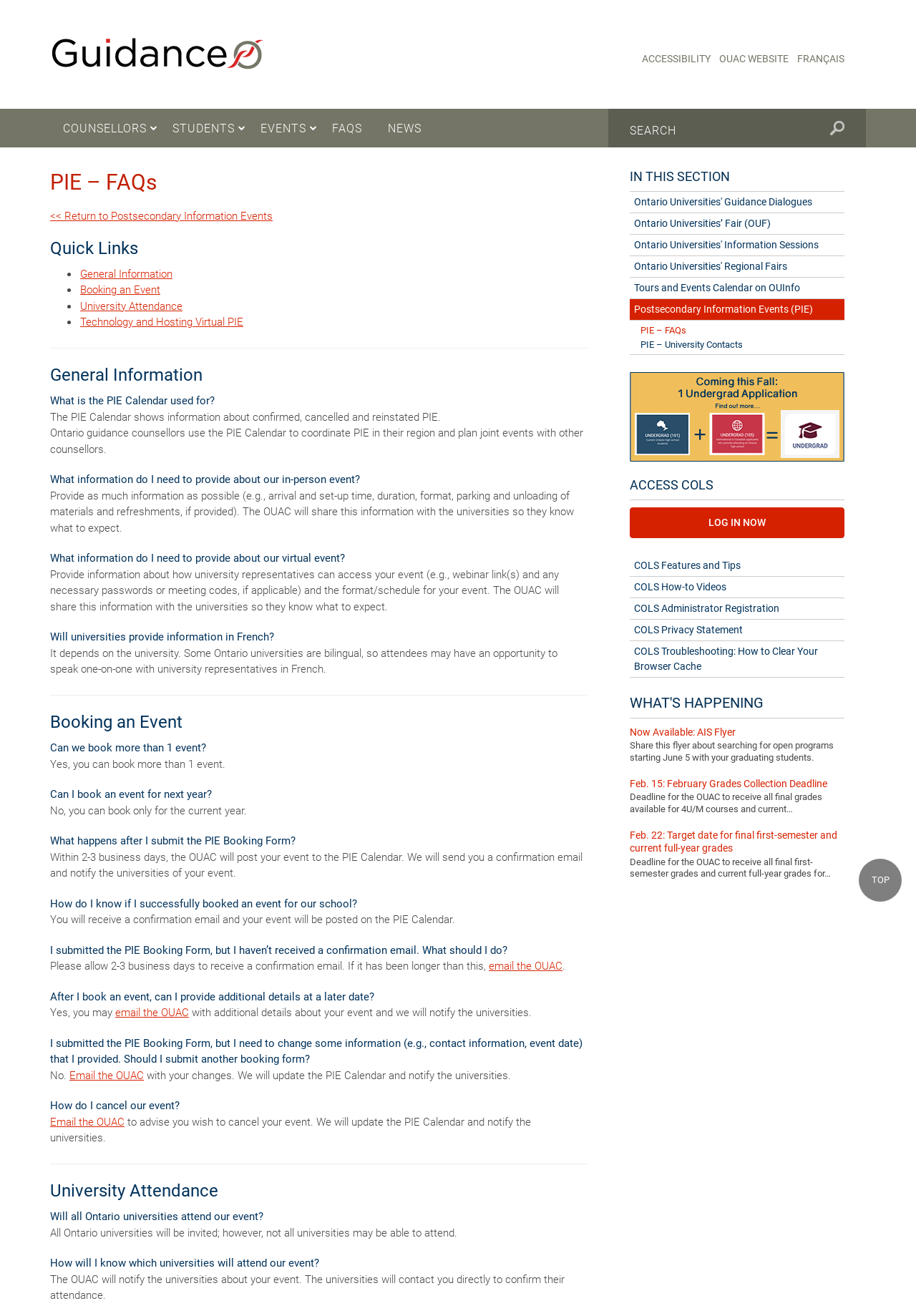Answer the question below in one word or phrase:
Will all Ontario universities attend our event?

No